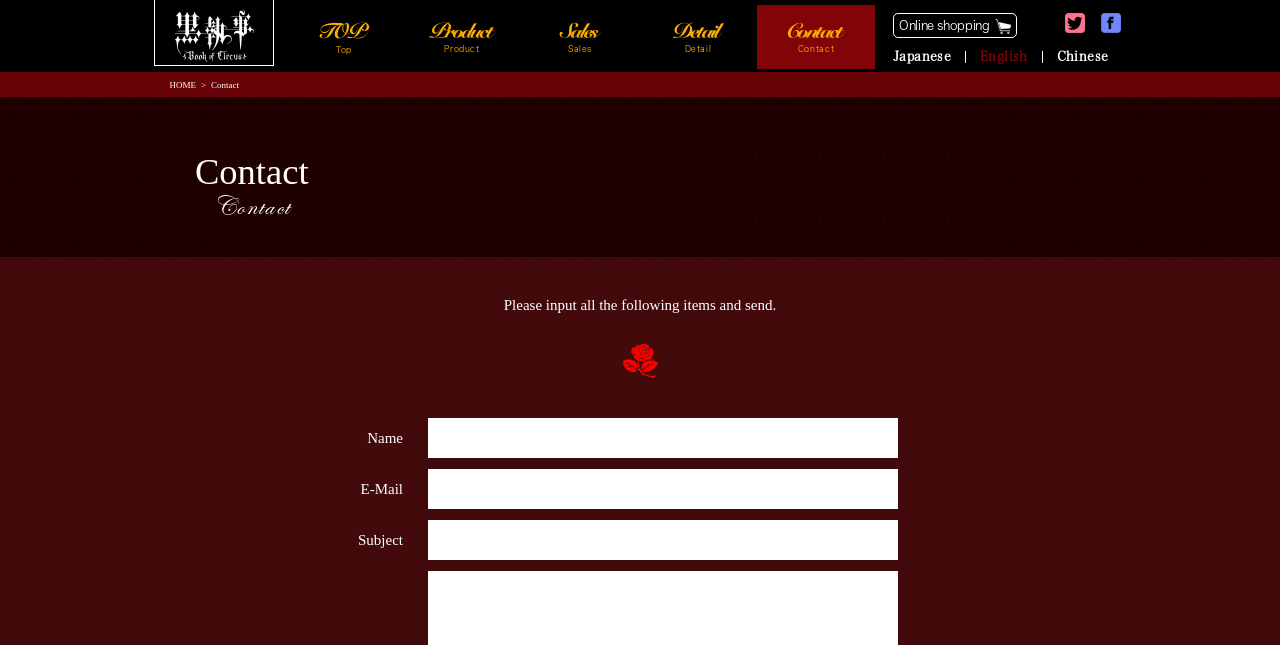Please find the bounding box coordinates (top-left x, top-left y, bottom-right x, bottom-right y) in the screenshot for the UI element described as follows: alt="KUROSHITSUJI Book of circus"

[0.12, 0.0, 0.214, 0.102]